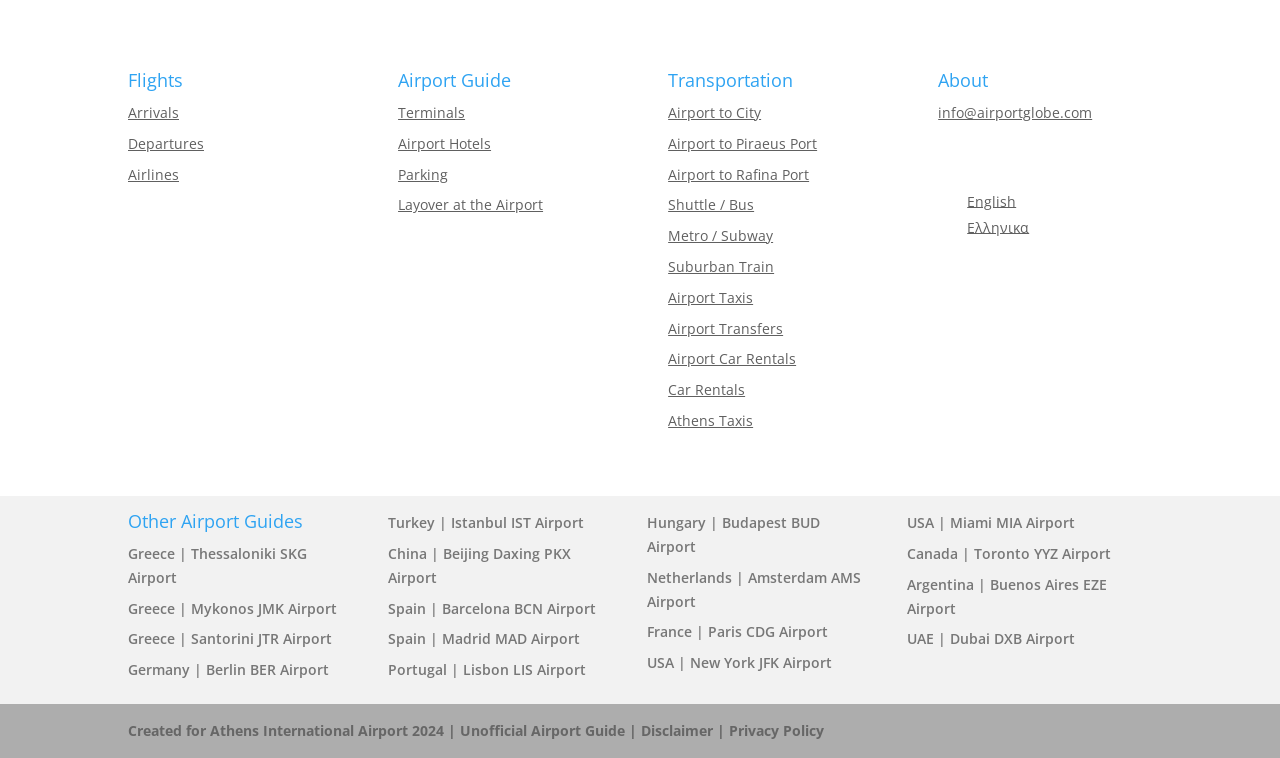Pinpoint the bounding box coordinates of the element that must be clicked to accomplish the following instruction: "View Airport to City transportation". The coordinates should be in the format of four float numbers between 0 and 1, i.e., [left, top, right, bottom].

[0.522, 0.136, 0.595, 0.161]